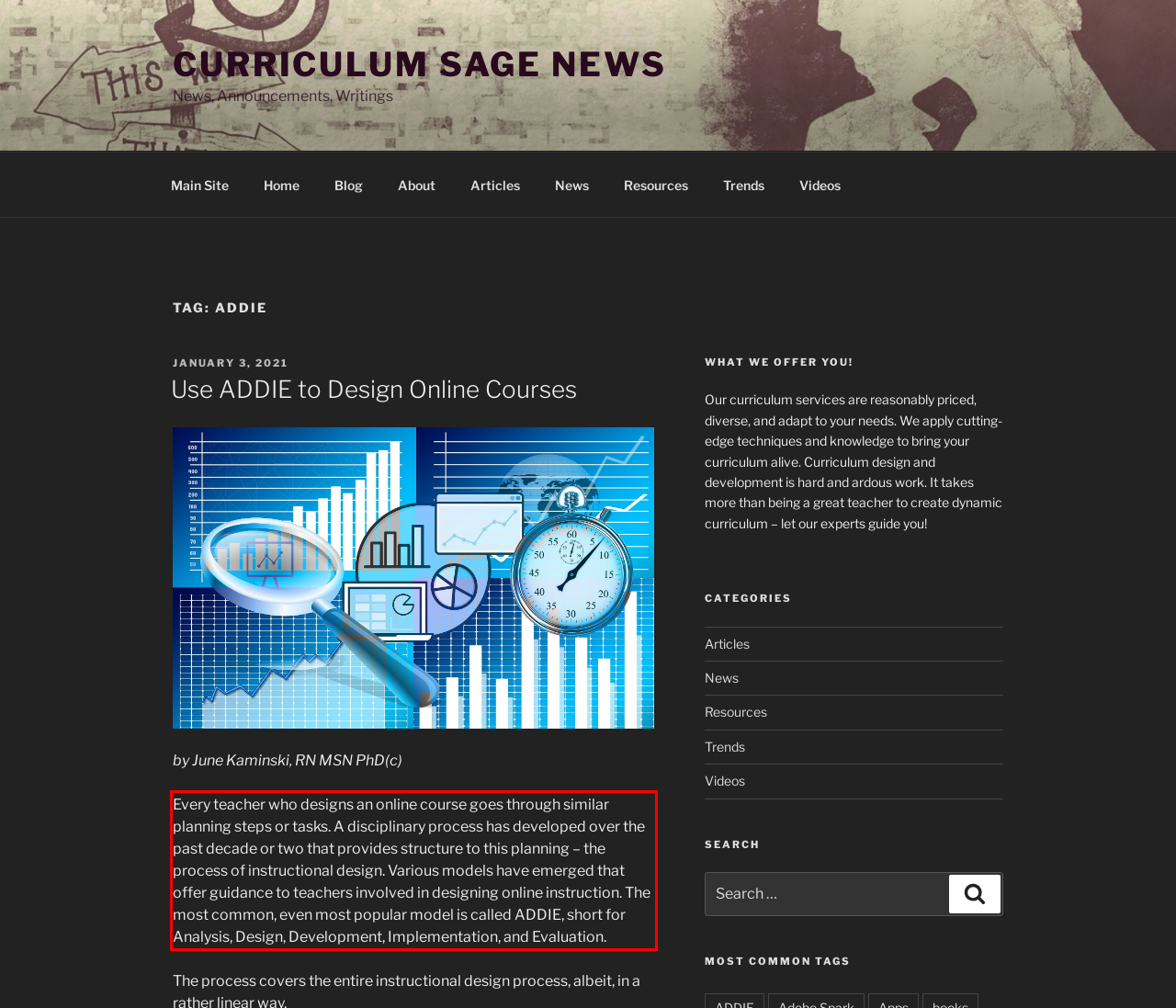You are given a webpage screenshot with a red bounding box around a UI element. Extract and generate the text inside this red bounding box.

Every teacher who designs an online course goes through similar planning steps or tasks. A disciplinary process has developed over the past decade or two that provides structure to this planning – the process of instructional design. Various models have emerged that offer guidance to teachers involved in designing online instruction. The most common, even most popular model is called ADDIE, short for Analysis, Design, Development, Implementation, and Evaluation.